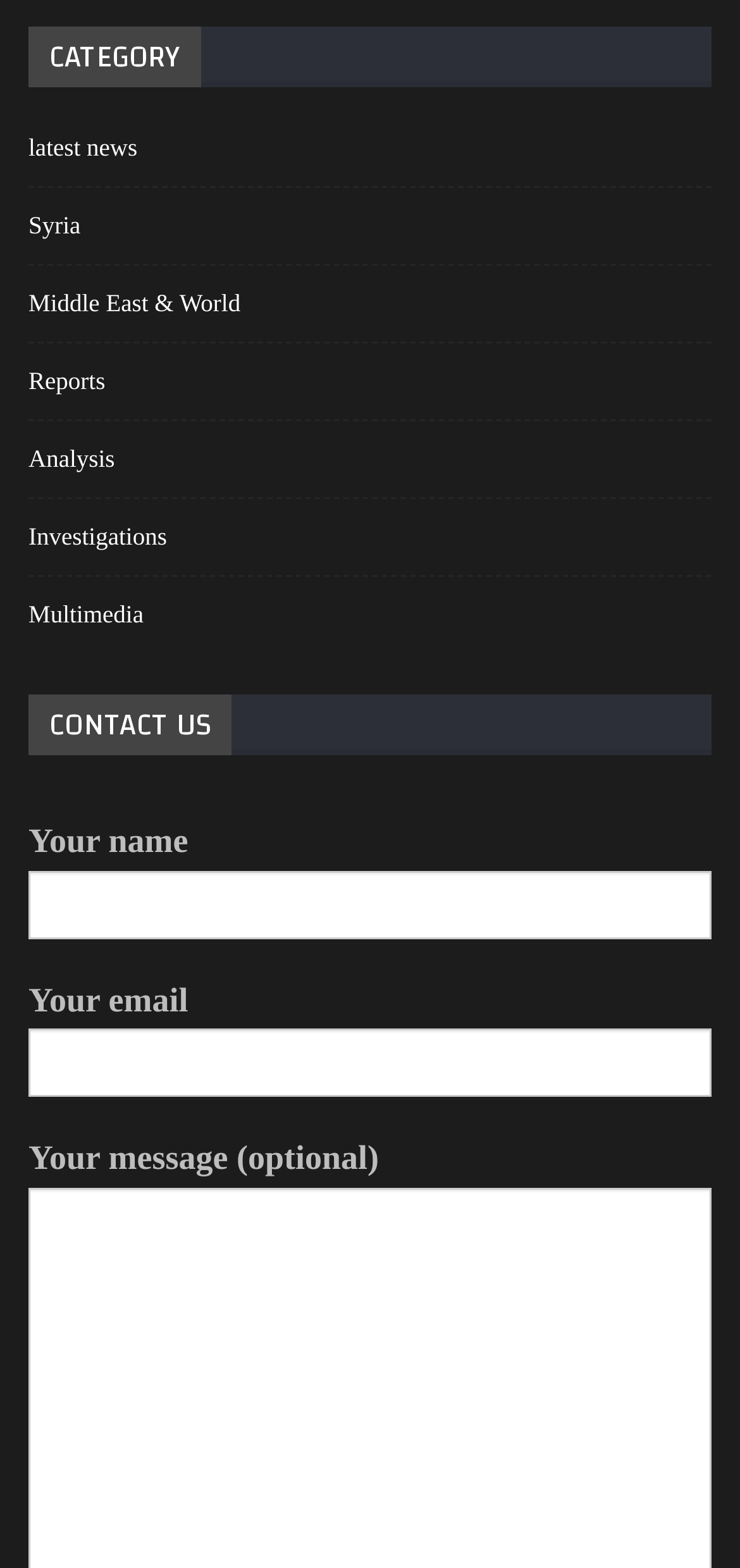Can you give a detailed response to the following question using the information from the image? What is the optional field in the form?

I found the answer by looking at the label 'Your message (optional)' below the form fields, which suggests that the 'Your message' field is optional.